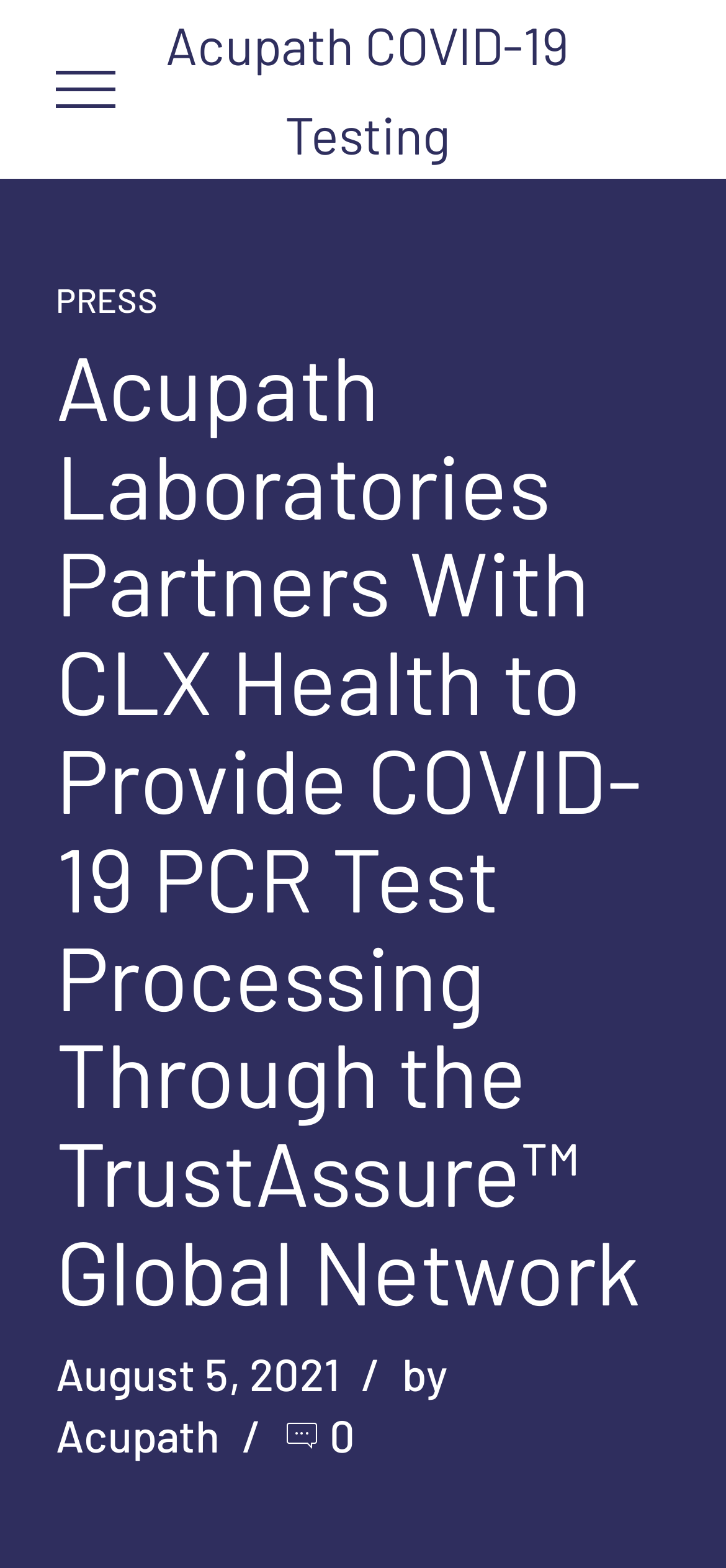What is the category of the webpage?
Using the information presented in the image, please offer a detailed response to the question.

The category of the webpage can be found in the link element located at the top of the page, which reads 'PRESS'.